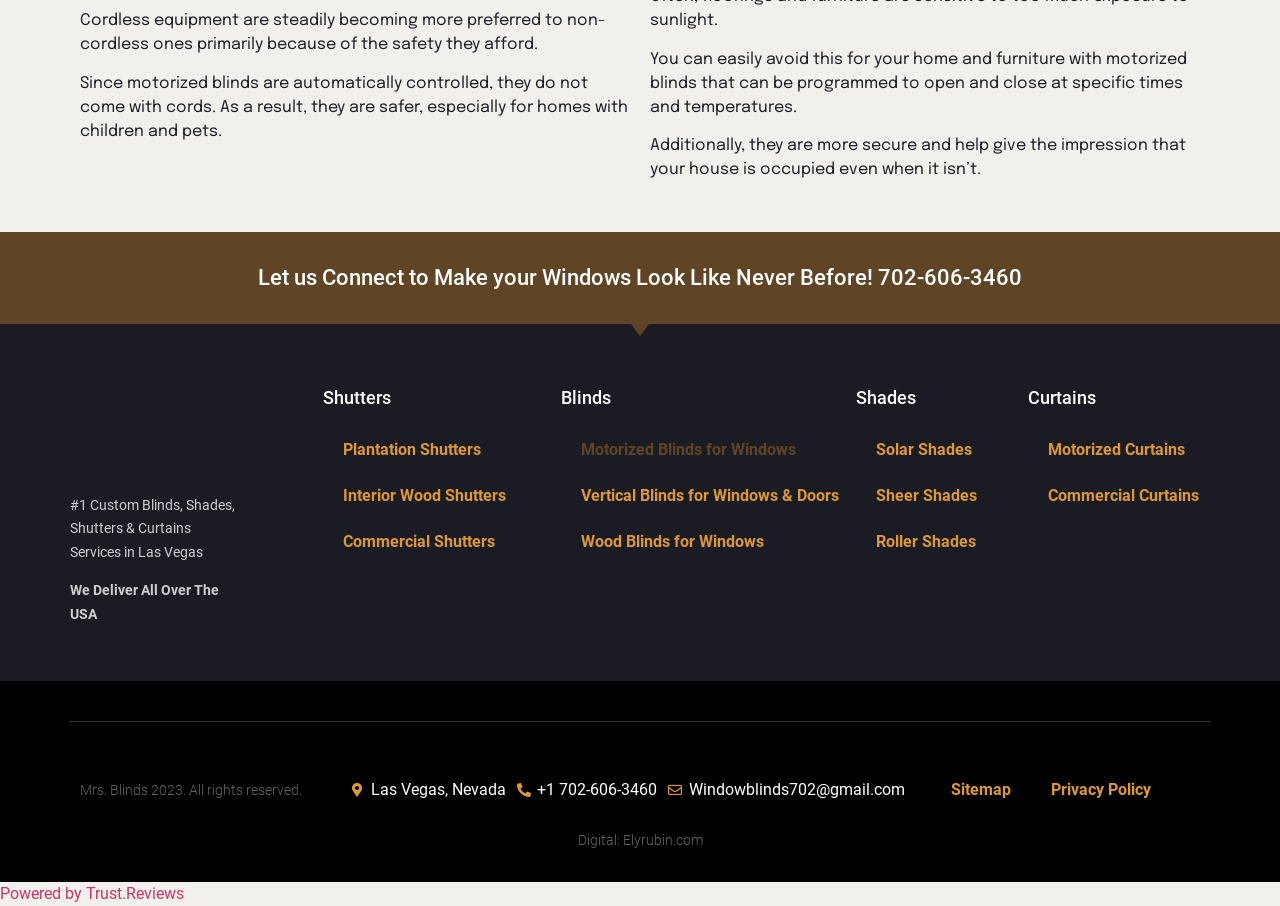Can motorized blinds be programmed to open and close at specific times?
Using the visual information, respond with a single word or phrase.

Yes